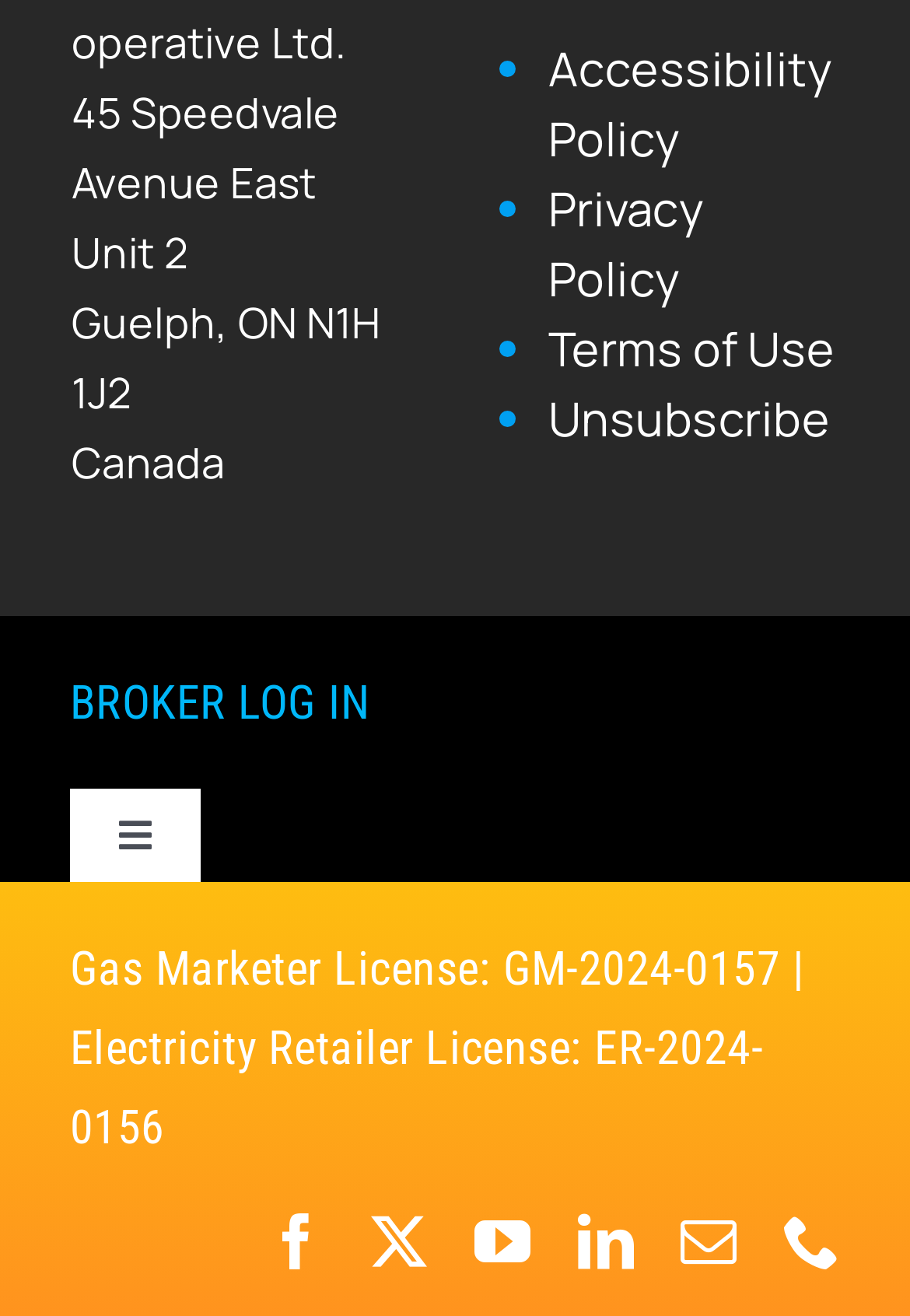Please answer the following question using a single word or phrase: 
What are the three main links at the top of the page?

Accessibility Policy, Privacy Policy, Terms of Use